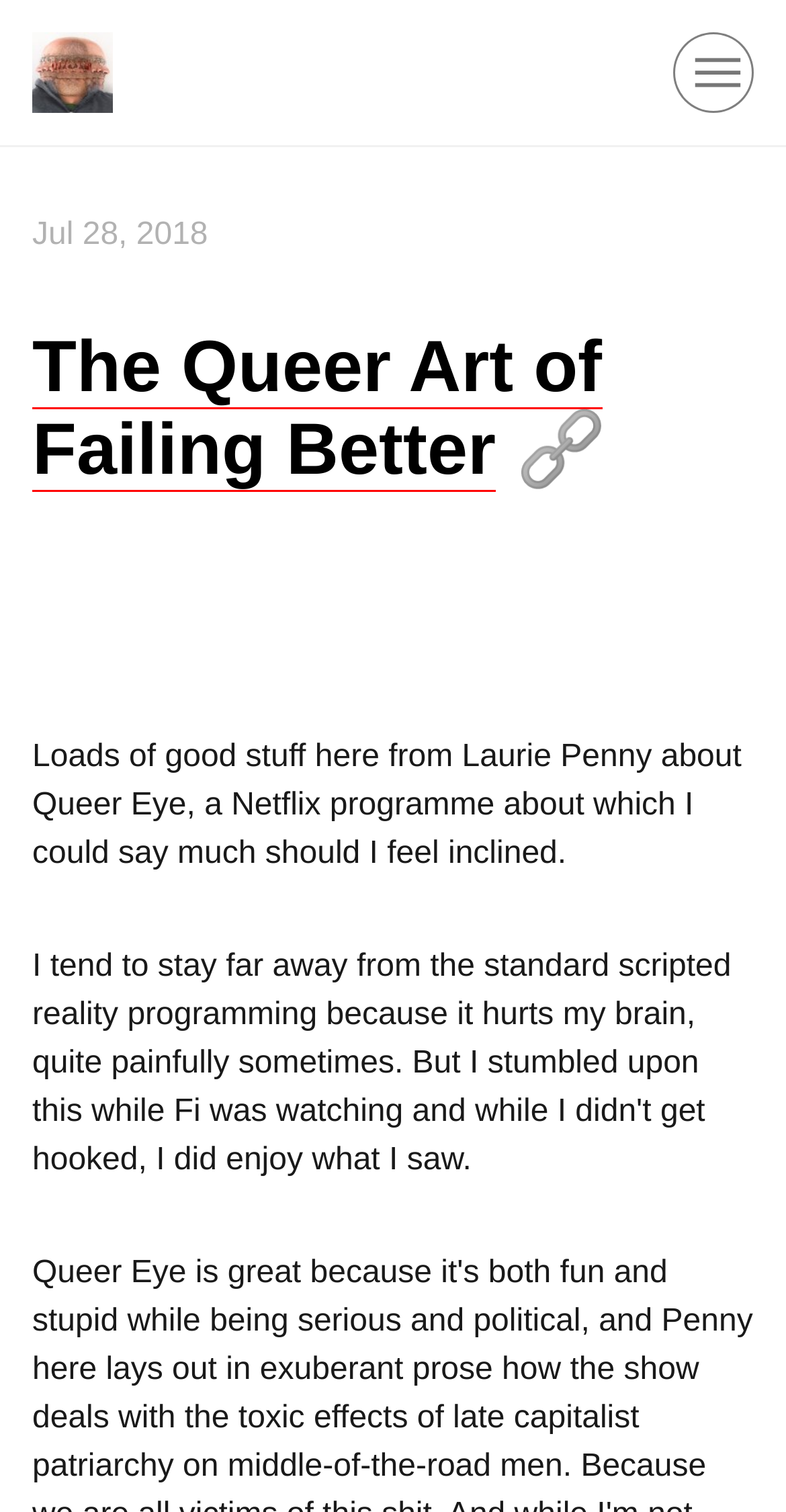Give the bounding box coordinates for this UI element: "Home". The coordinates should be four float numbers between 0 and 1, arranged as [left, top, right, bottom].

None